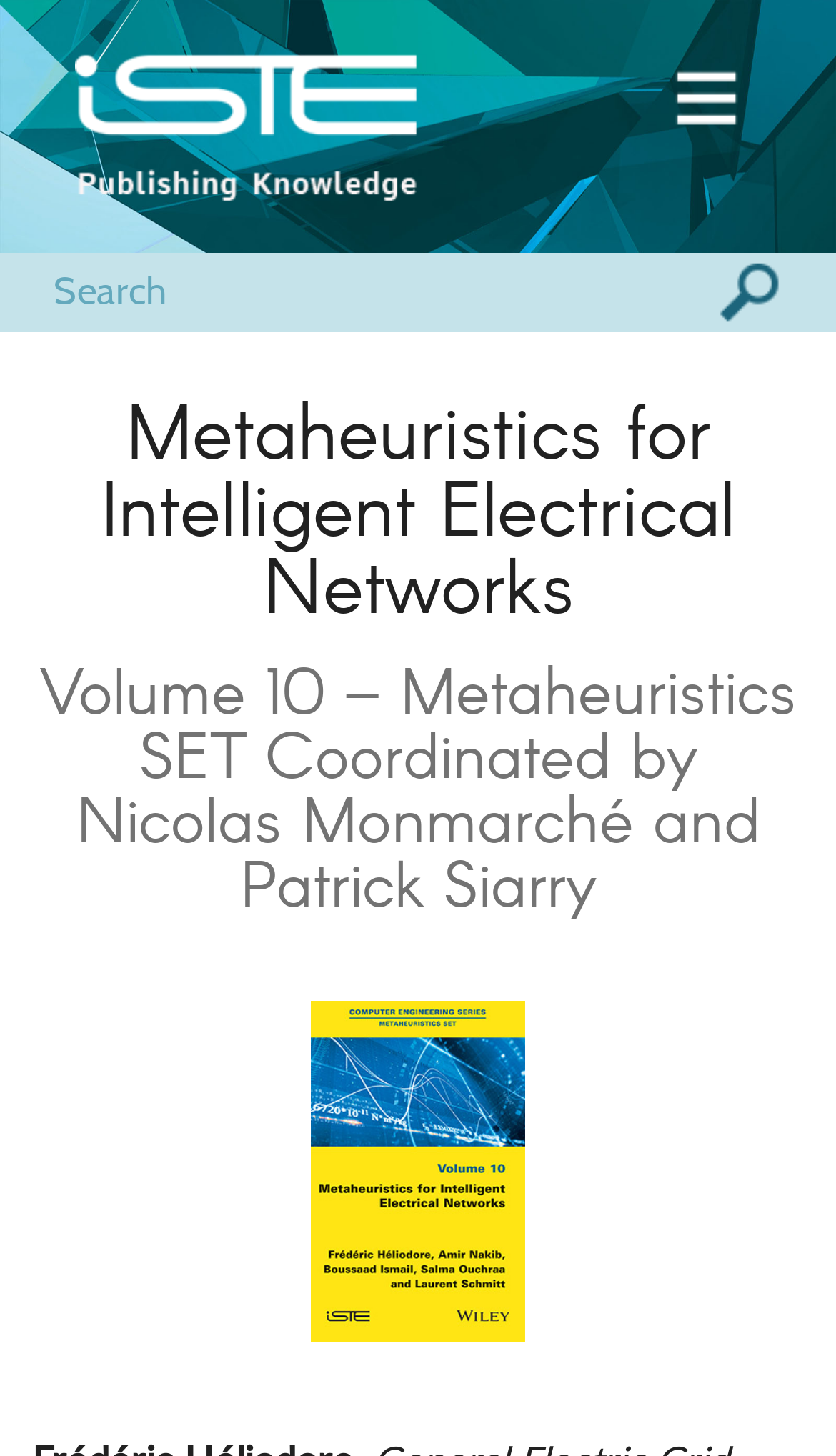Based on the image, provide a detailed response to the question:
What is the purpose of the button on the webpage?

The button is located next to the textbox with the placeholder 'Search', indicating that its purpose is to submit a search query.